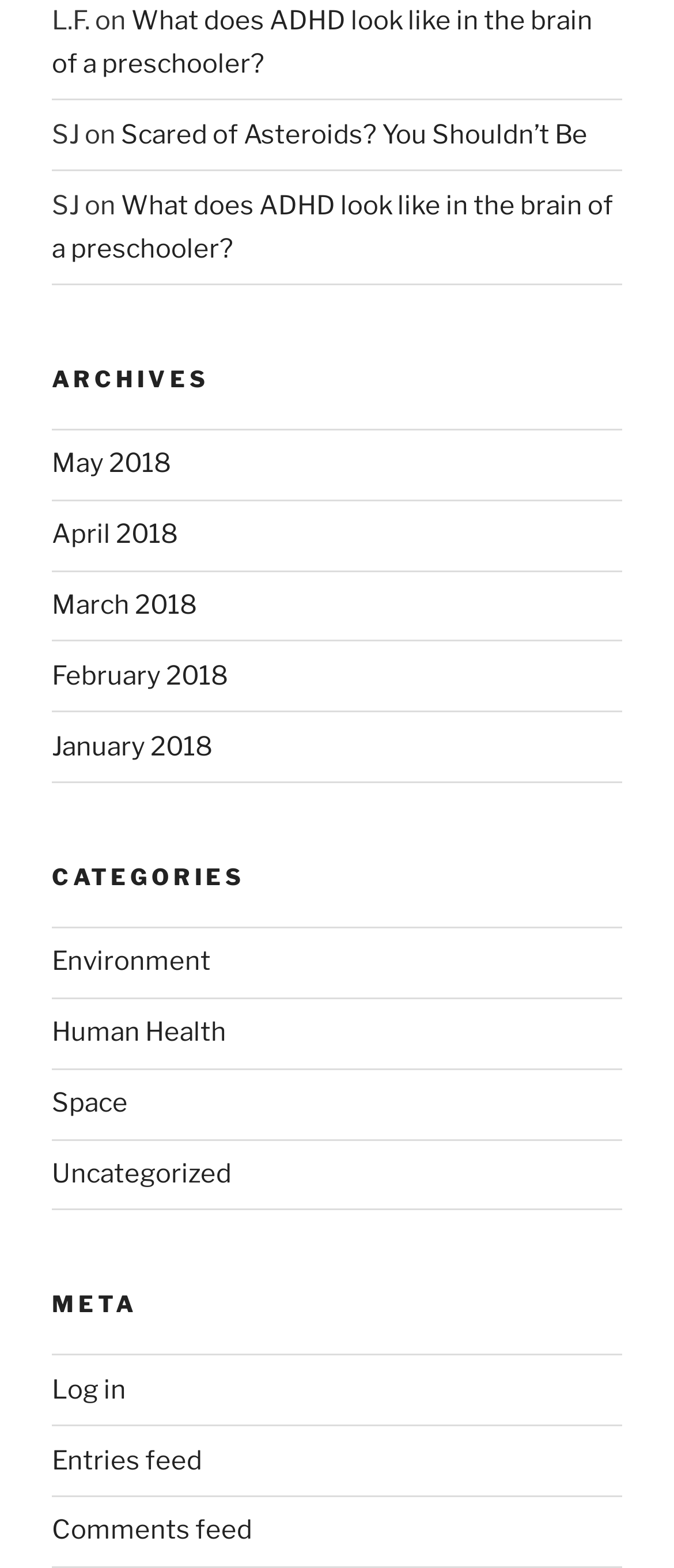Provide a brief response to the question using a single word or phrase: 
What is the earliest month in the archives?

January 2018